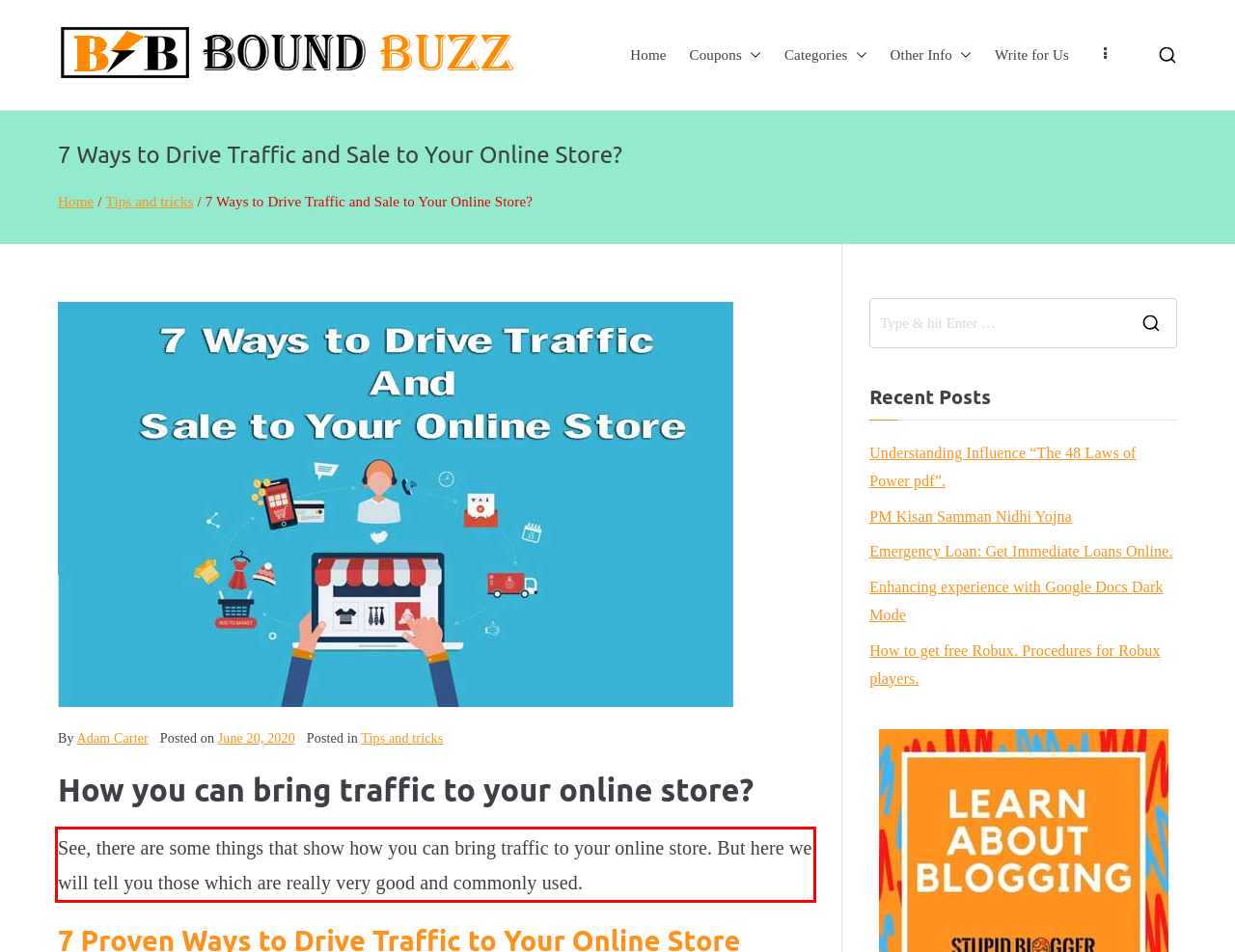You have a screenshot of a webpage with a red bounding box. Identify and extract the text content located inside the red bounding box.

See, there are some things that show how you can bring traffic to your online store. But here we will tell you those which are really very good and commonly used.